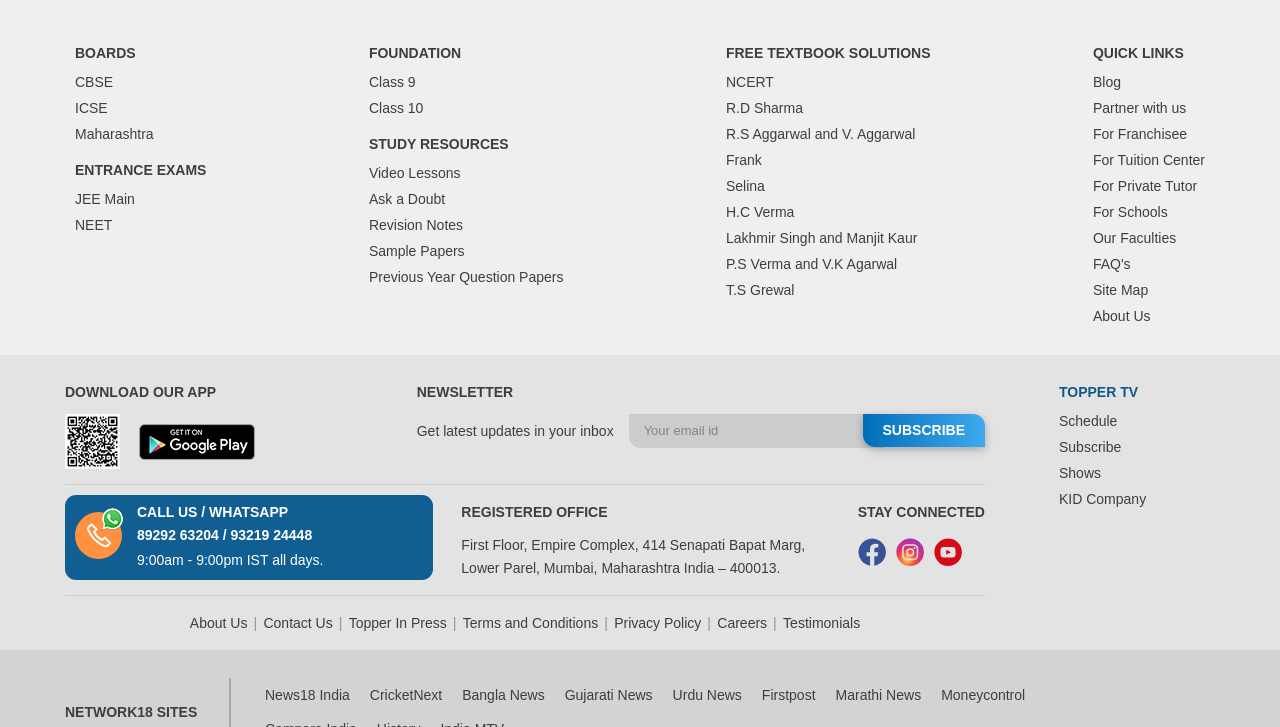What is the purpose of the 'QUICK LINKS' section?
Using the image as a reference, deliver a detailed and thorough answer to the question.

The 'QUICK LINKS' section has links to 'Blog', 'Partner with us', 'For Franchisee', and other pages, which suggests that this section provides quick access to various important pages on the website.